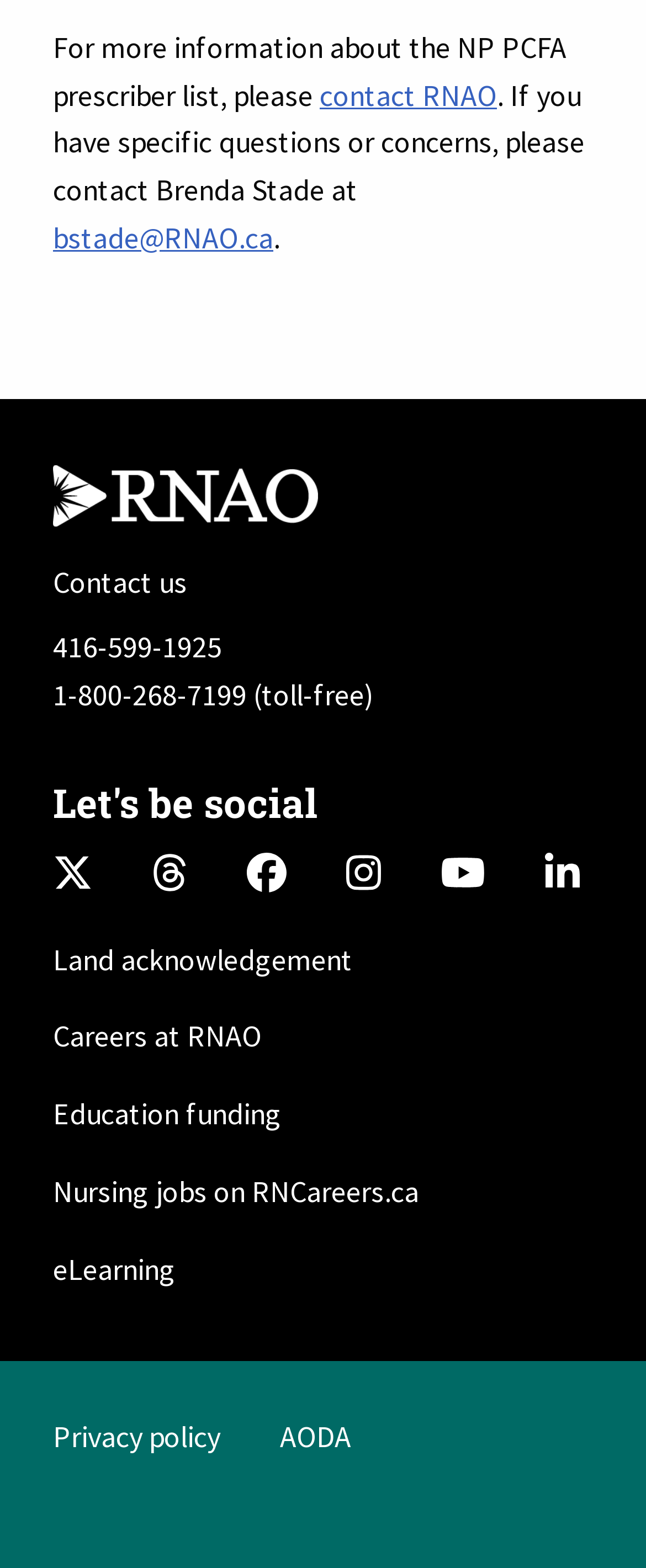With reference to the screenshot, provide a detailed response to the question below:
How can I contact RNAO?

I found the contact information by looking at the links and static text elements at the top of the page, which provide phone numbers and an email address to contact RNAO.